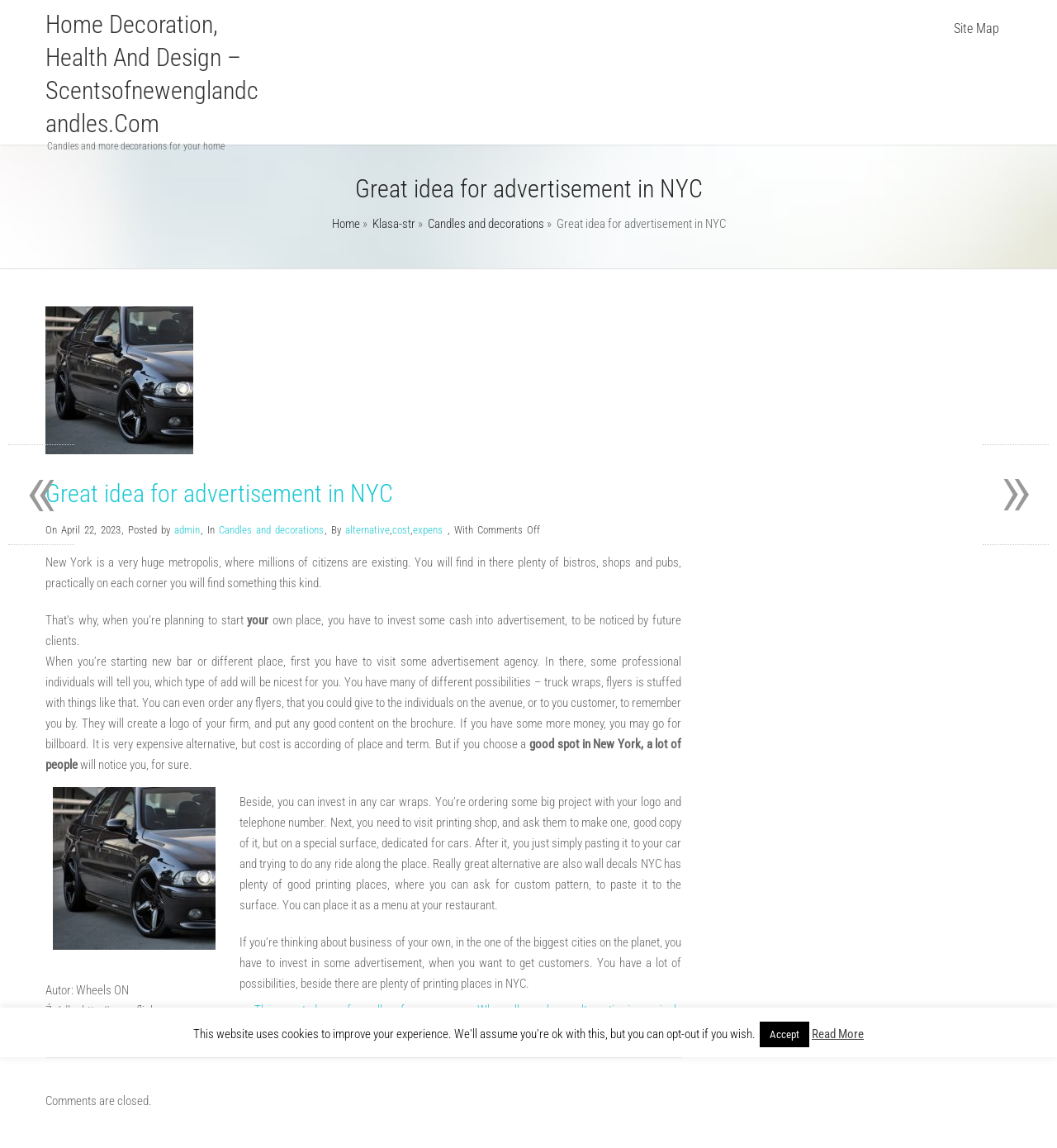Please identify the coordinates of the bounding box for the clickable region that will accomplish this instruction: "search".

None